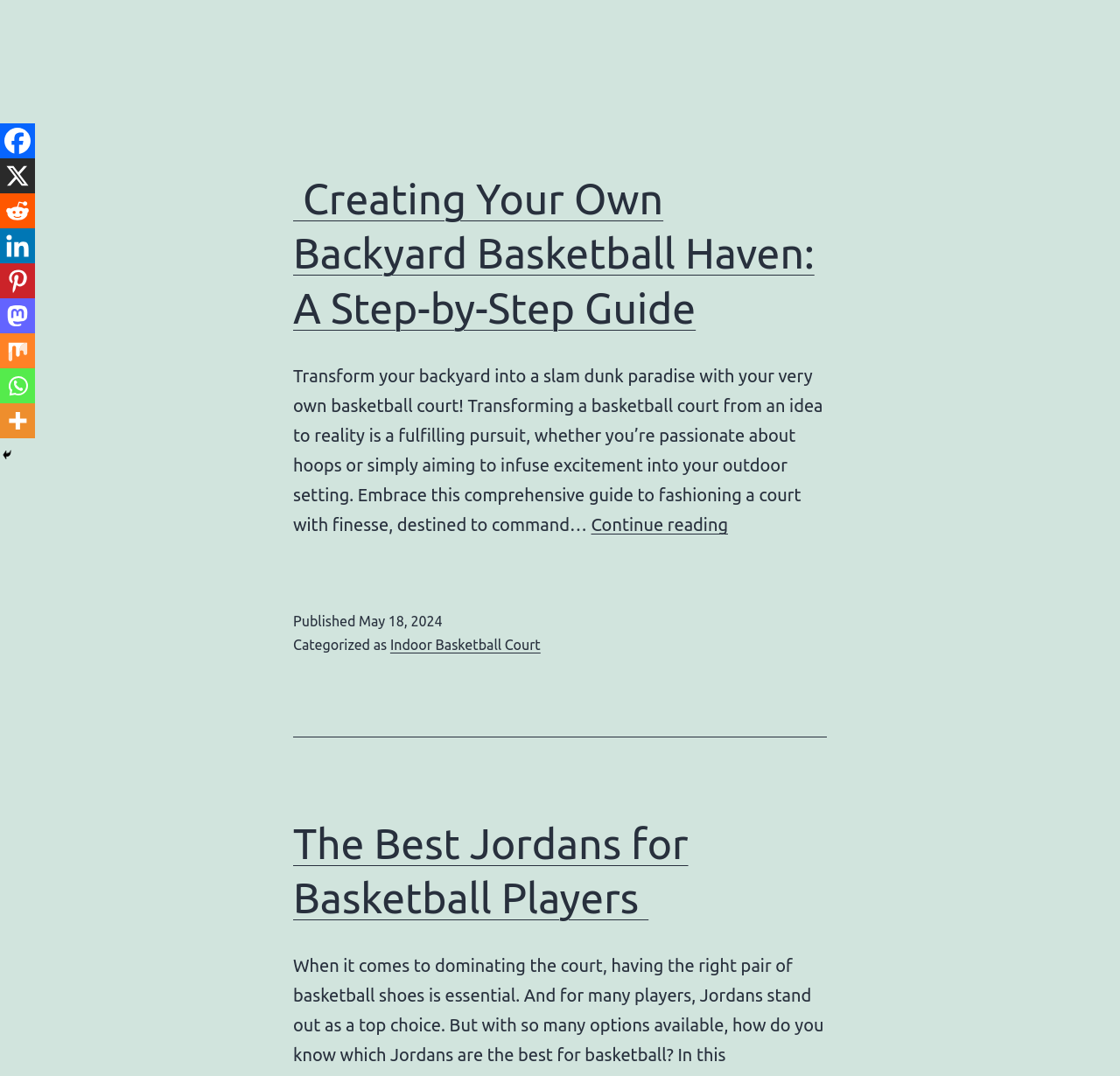What is the category of the article?
Answer the question with as much detail as possible.

The category of the article is mentioned in the footer section, which is 'Indoor Basketball Court', as indicated by the link.